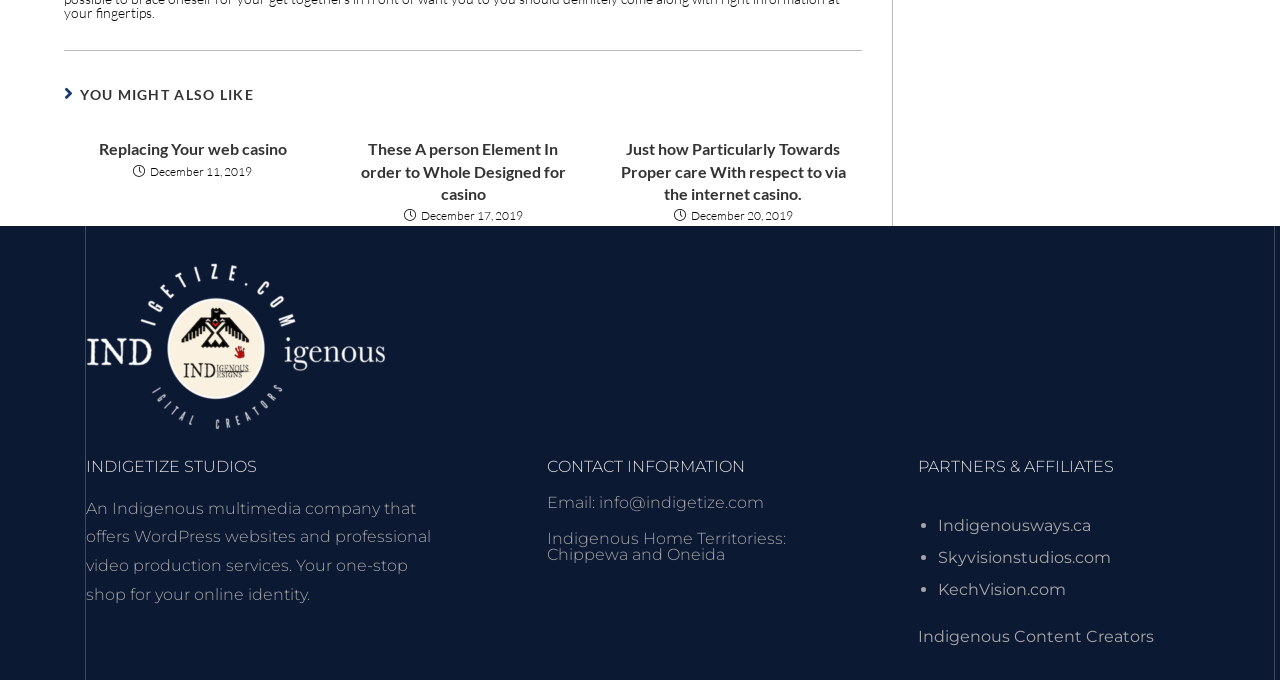Determine the bounding box for the described UI element: "Replacing Your web casino".

[0.059, 0.203, 0.242, 0.236]